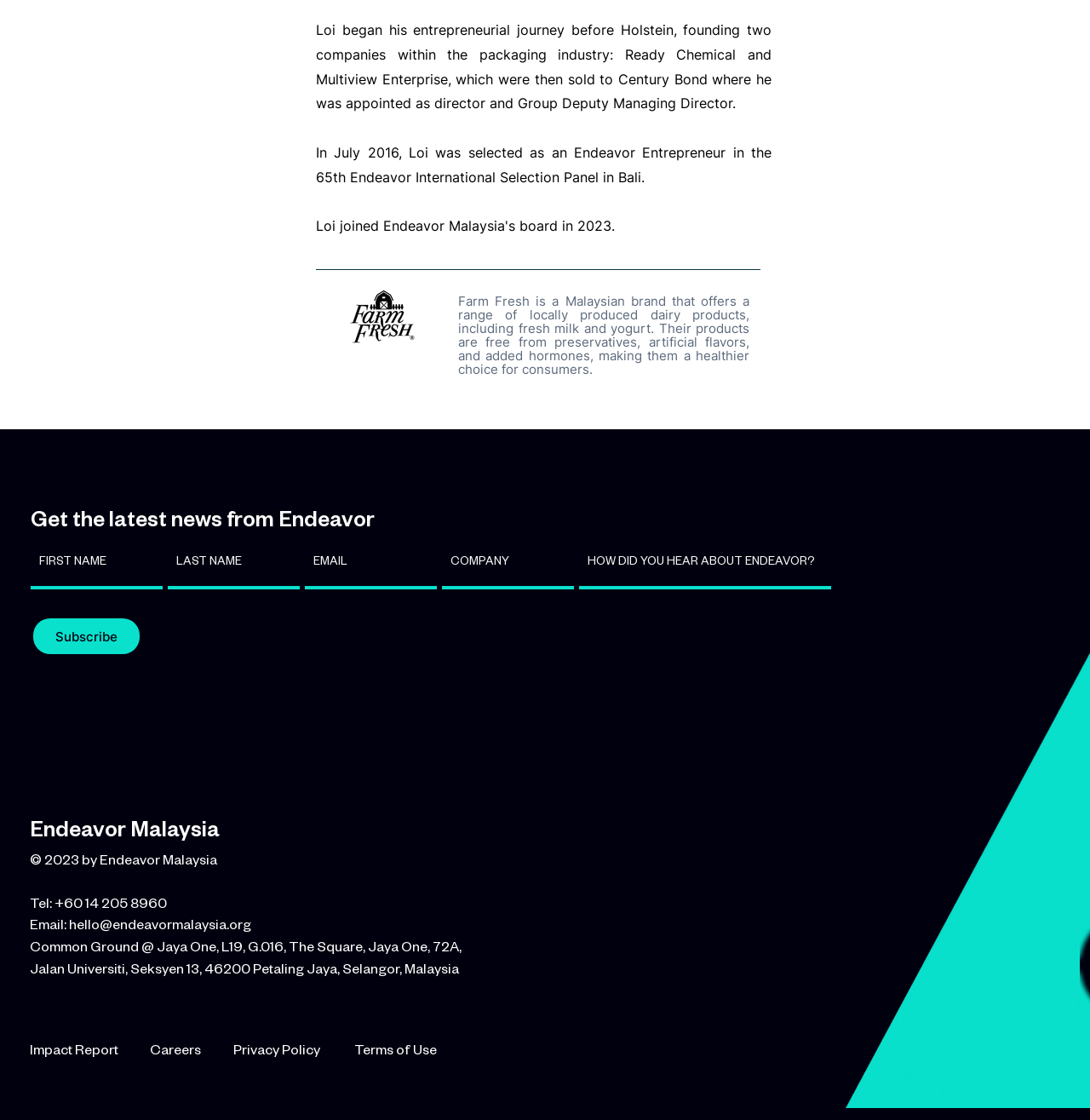For the following element description, predict the bounding box coordinates in the format (top-left x, top-left y, bottom-right x, bottom-right y). All values should be floating point numbers between 0 and 1. Description: Privacy Policy

[0.214, 0.927, 0.294, 0.945]